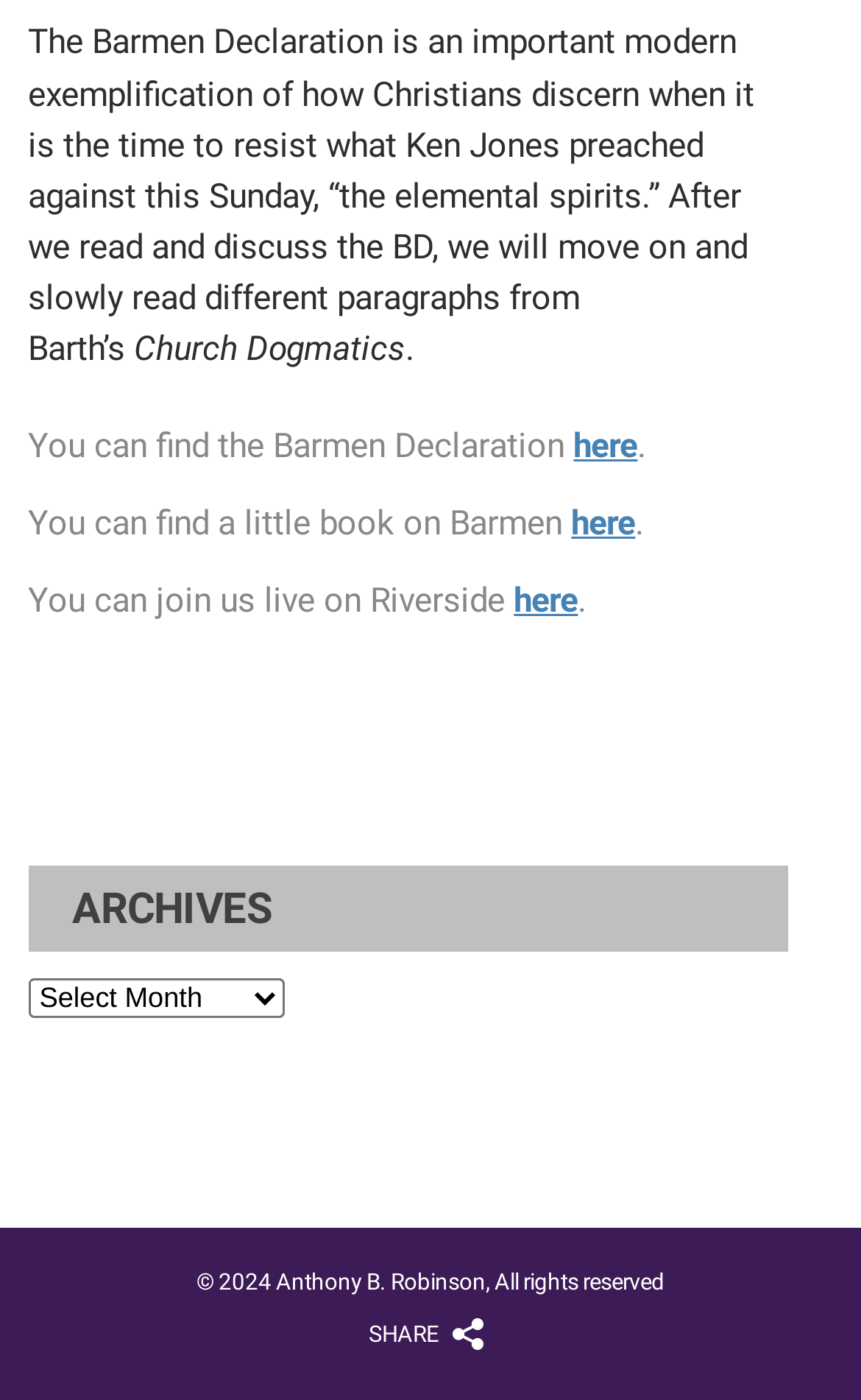What is the name of the book mentioned?
Refer to the image and provide a detailed answer to the question.

The name of the book mentioned is 'Church Dogmatics' which is found in the static text element with bounding box coordinates [0.156, 0.234, 0.471, 0.263]